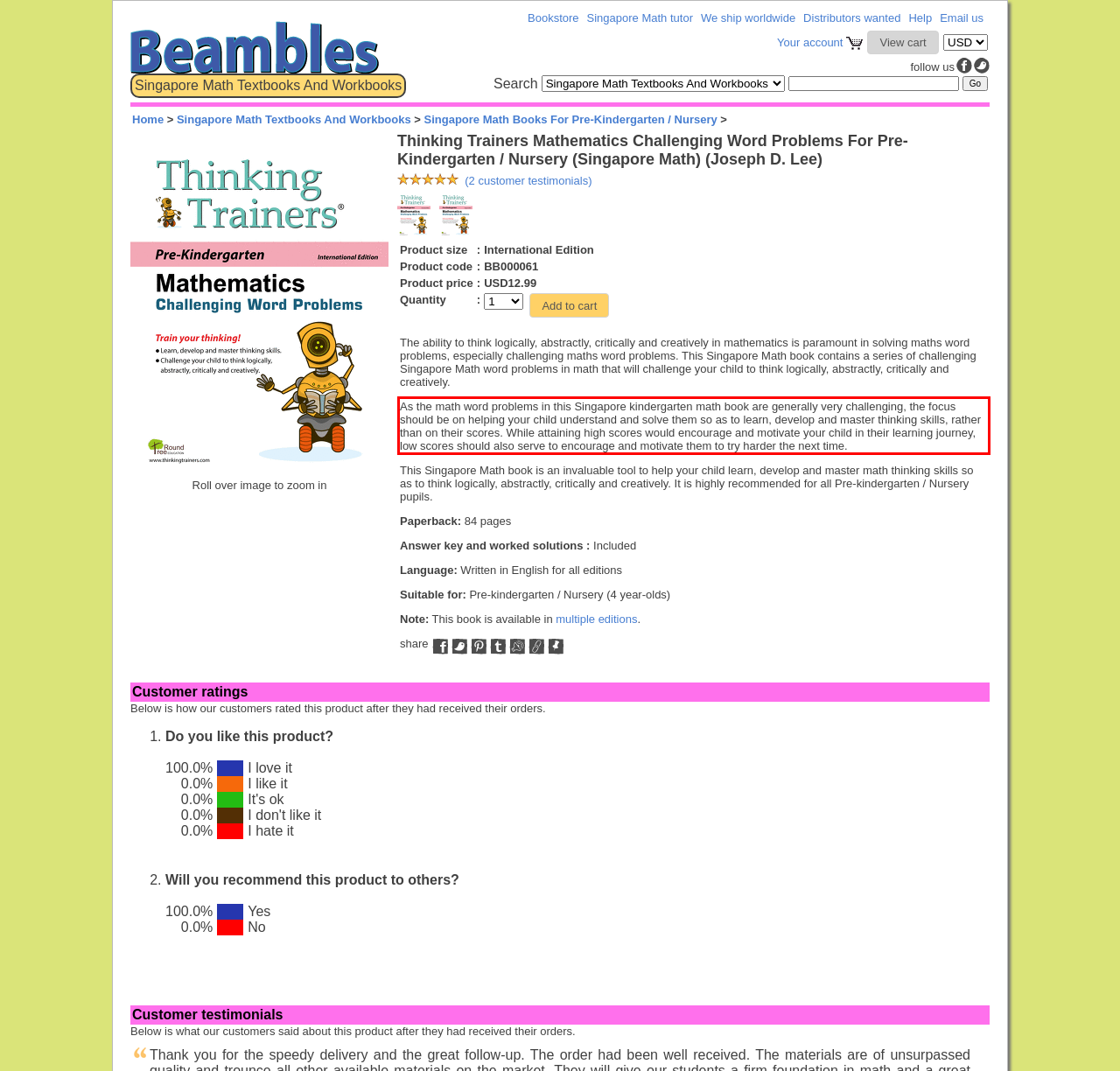Identify and transcribe the text content enclosed by the red bounding box in the given screenshot.

As the math word problems in this Singapore kindergarten math book are generally very challenging, the focus should be on helping your child understand and solve them so as to learn, develop and master thinking skills, rather than on their scores. While attaining high scores would encourage and motivate your child in their learning journey, low scores should also serve to encourage and motivate them to try harder the next time.